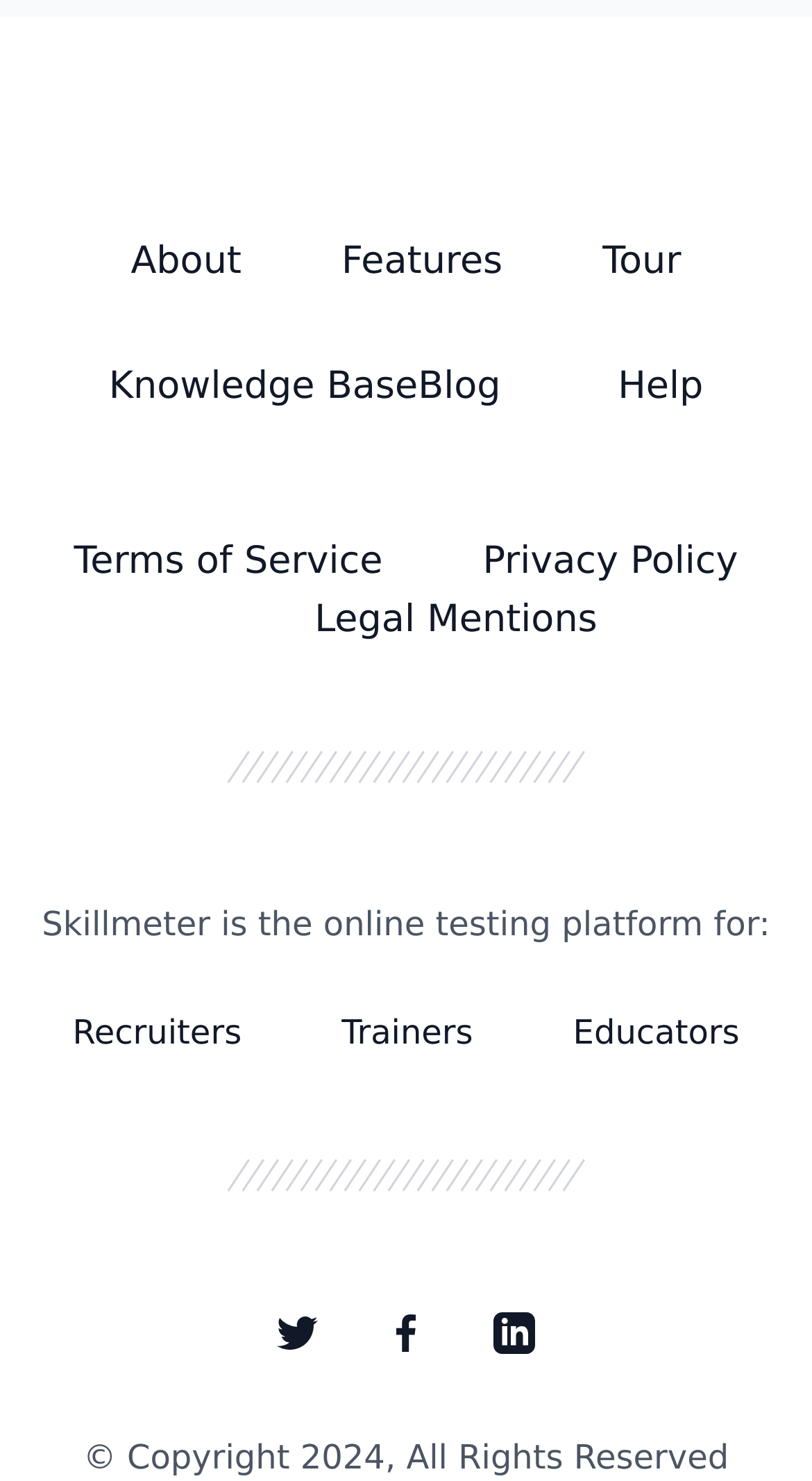How many links are there in the top navigation bar?
Can you provide a detailed and comprehensive answer to the question?

The top navigation bar contains links 'About', 'Features', and 'Tour', which can be found by analyzing the bounding box coordinates and OCR text of the link elements.